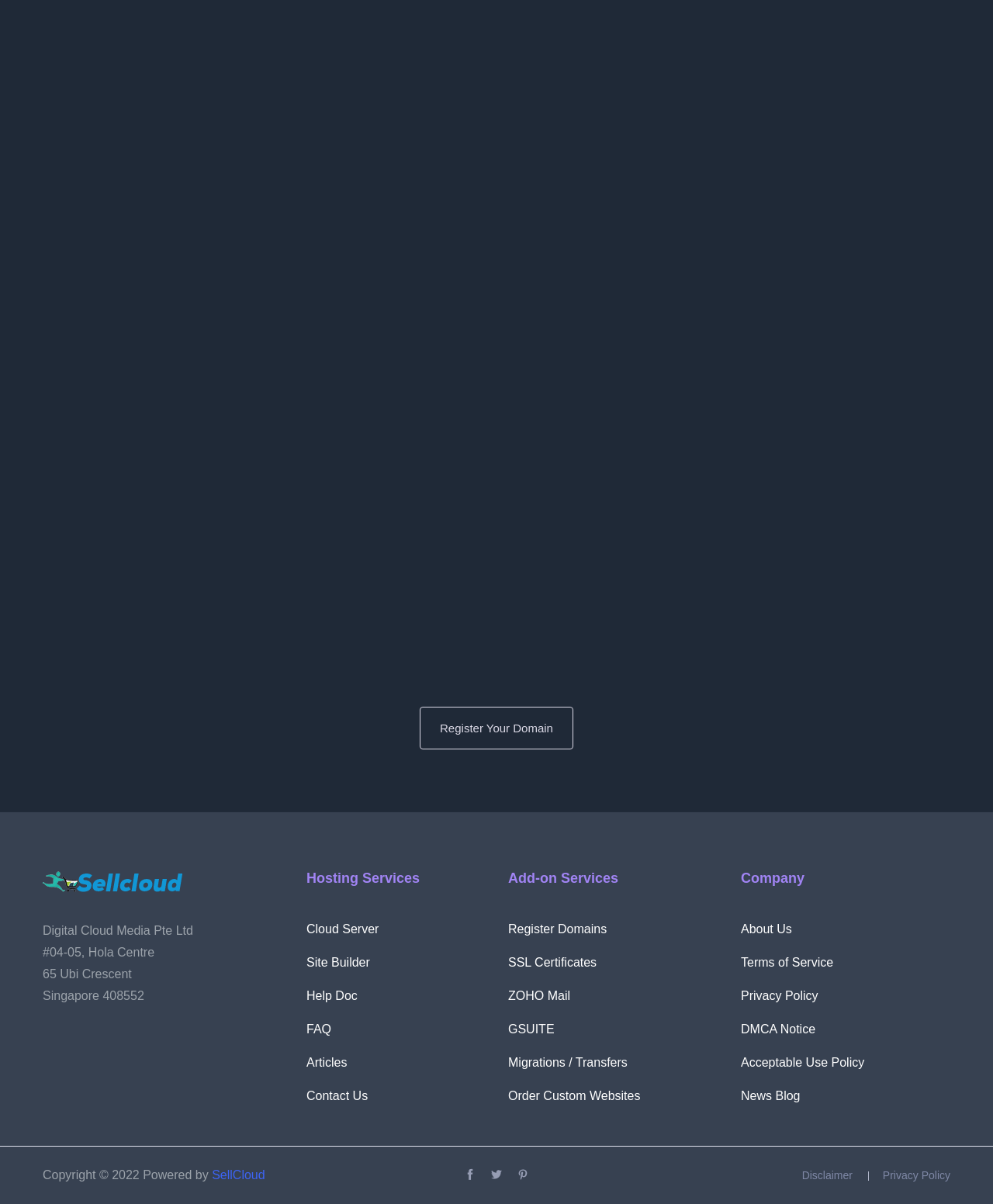Can you specify the bounding box coordinates of the area that needs to be clicked to fulfill the following instruction: "Learn about the company"?

[0.746, 0.765, 0.798, 0.778]